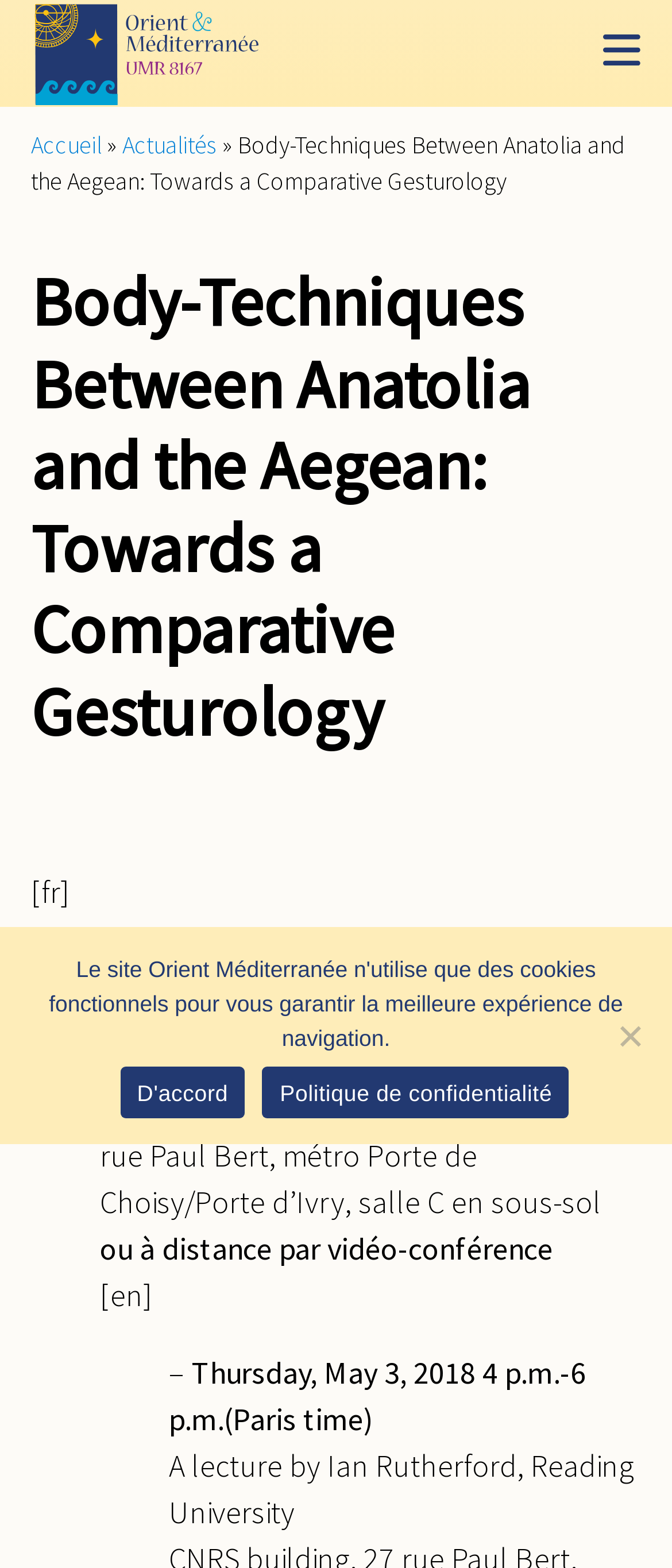Using the webpage screenshot and the element description Politique de confidentialité, determine the bounding box coordinates. Specify the coordinates in the format (top-left x, top-left y, bottom-right x, bottom-right y) with values ranging from 0 to 1.

[0.391, 0.68, 0.847, 0.713]